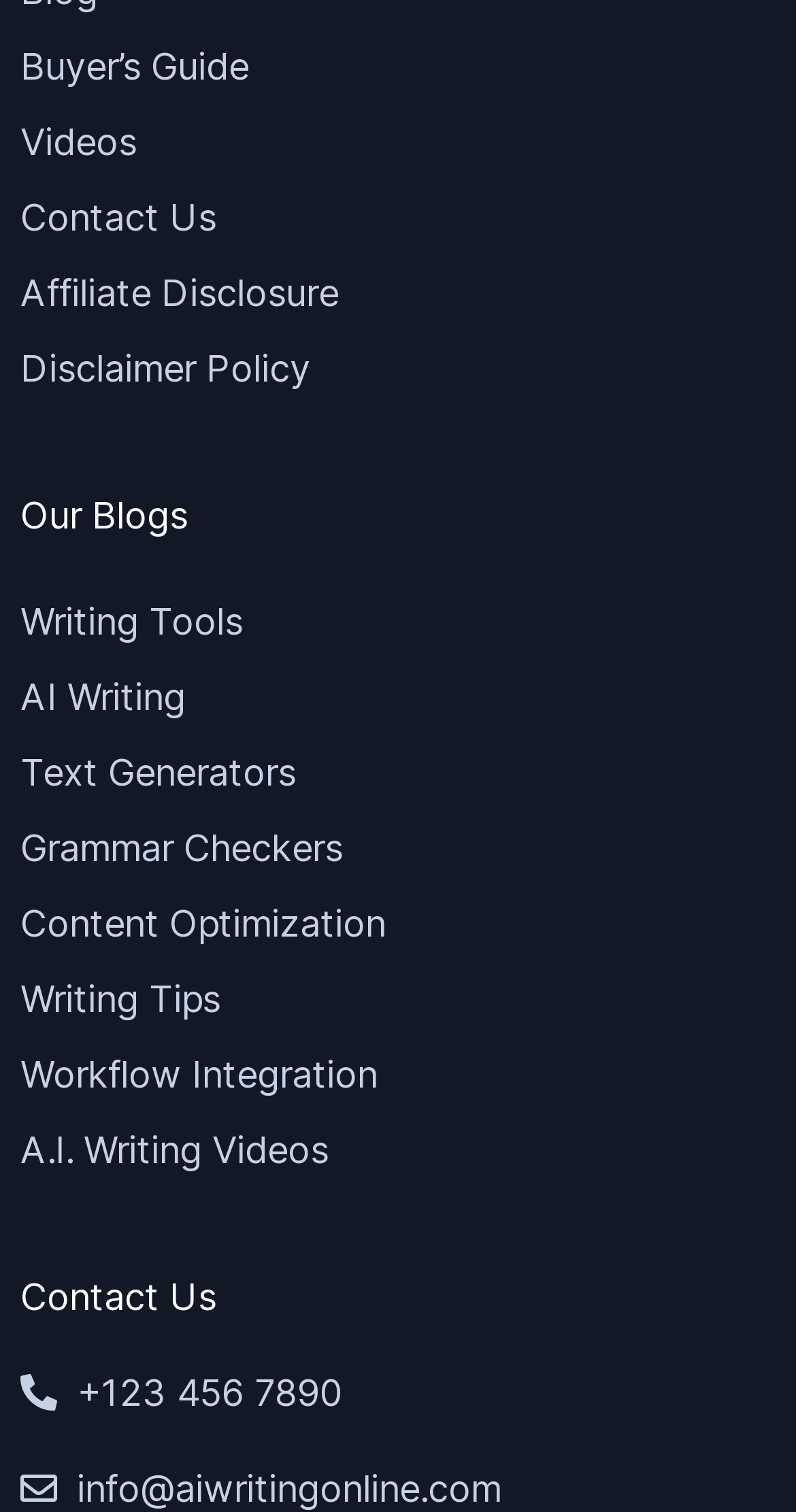Determine the bounding box coordinates for the element that should be clicked to follow this instruction: "Contact Us via phone". The coordinates should be given as four float numbers between 0 and 1, in the format [left, top, right, bottom].

[0.026, 0.903, 0.429, 0.939]